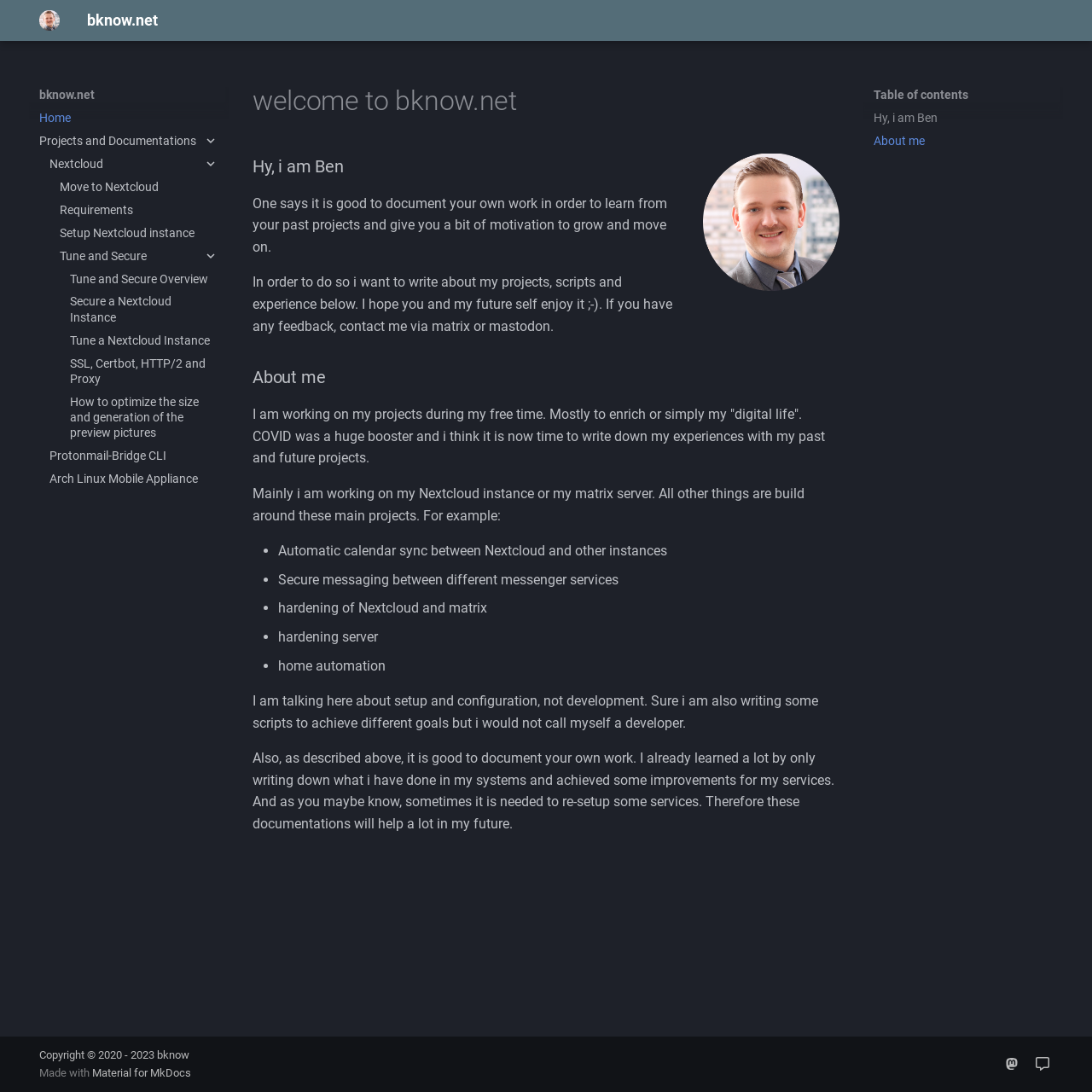Respond with a single word or phrase to the following question:
What is the name of the website?

bknow.net